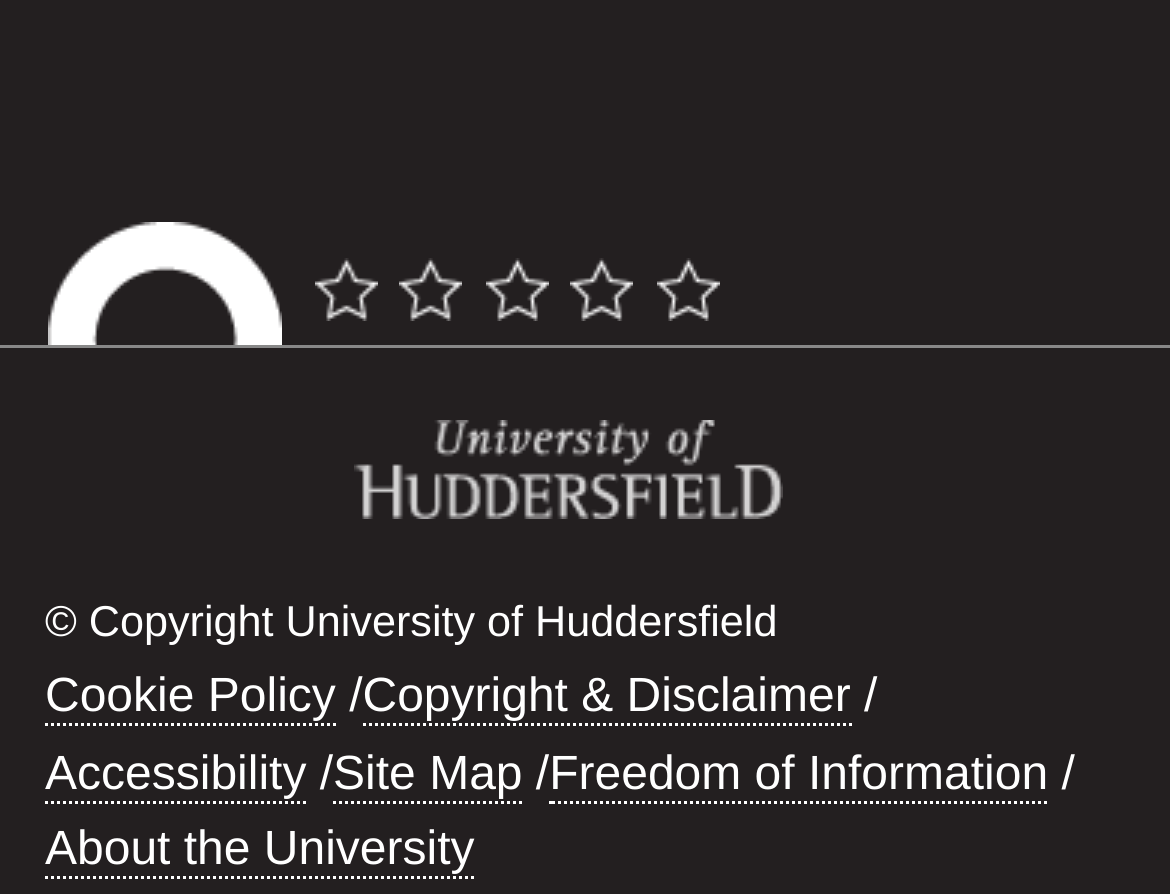Please provide a detailed answer to the question below based on the screenshot: 
What is the copyright information?

I found a StaticText element with the content '© Copyright University of Huddersfield', which indicates the copyright information of the website.